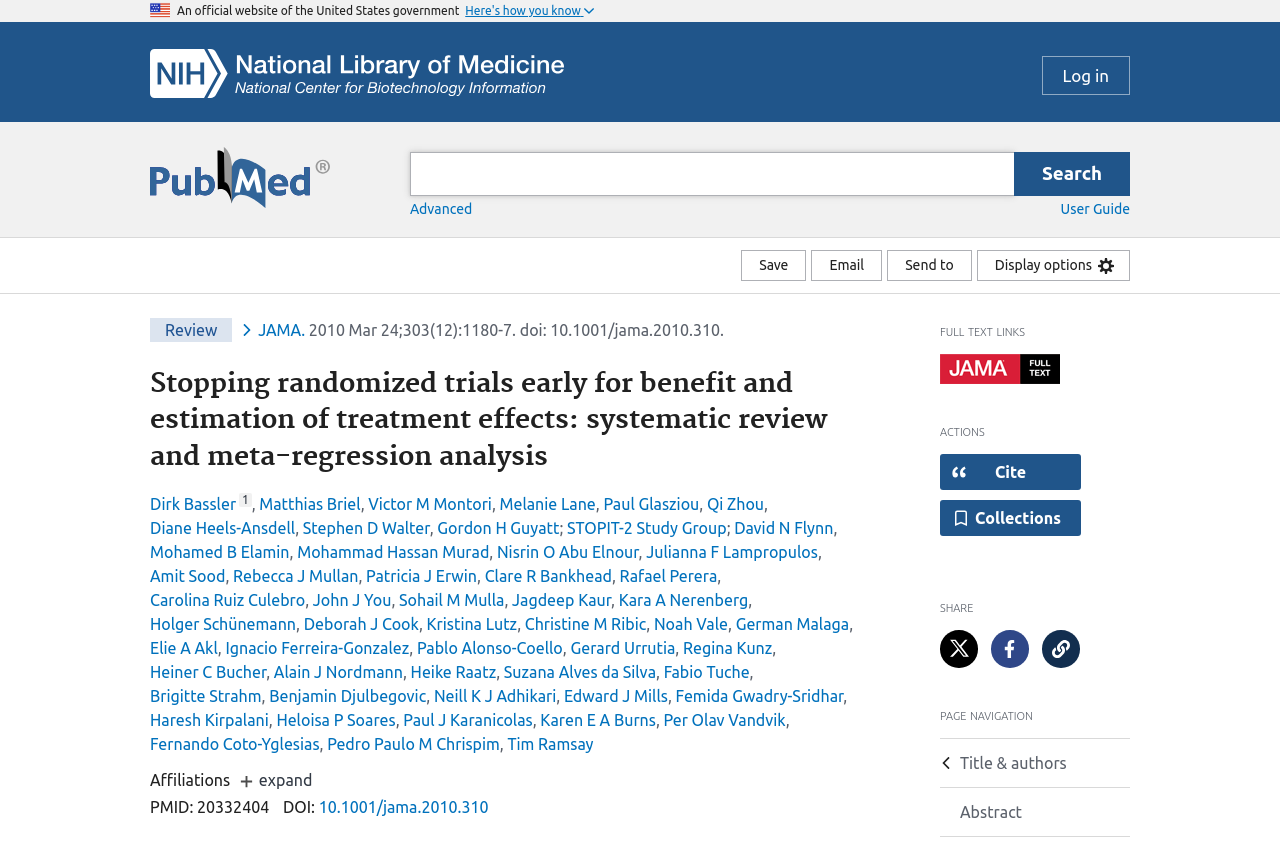Pinpoint the bounding box coordinates for the area that should be clicked to perform the following instruction: "Share the article on Twitter".

[0.734, 0.746, 0.764, 0.79]